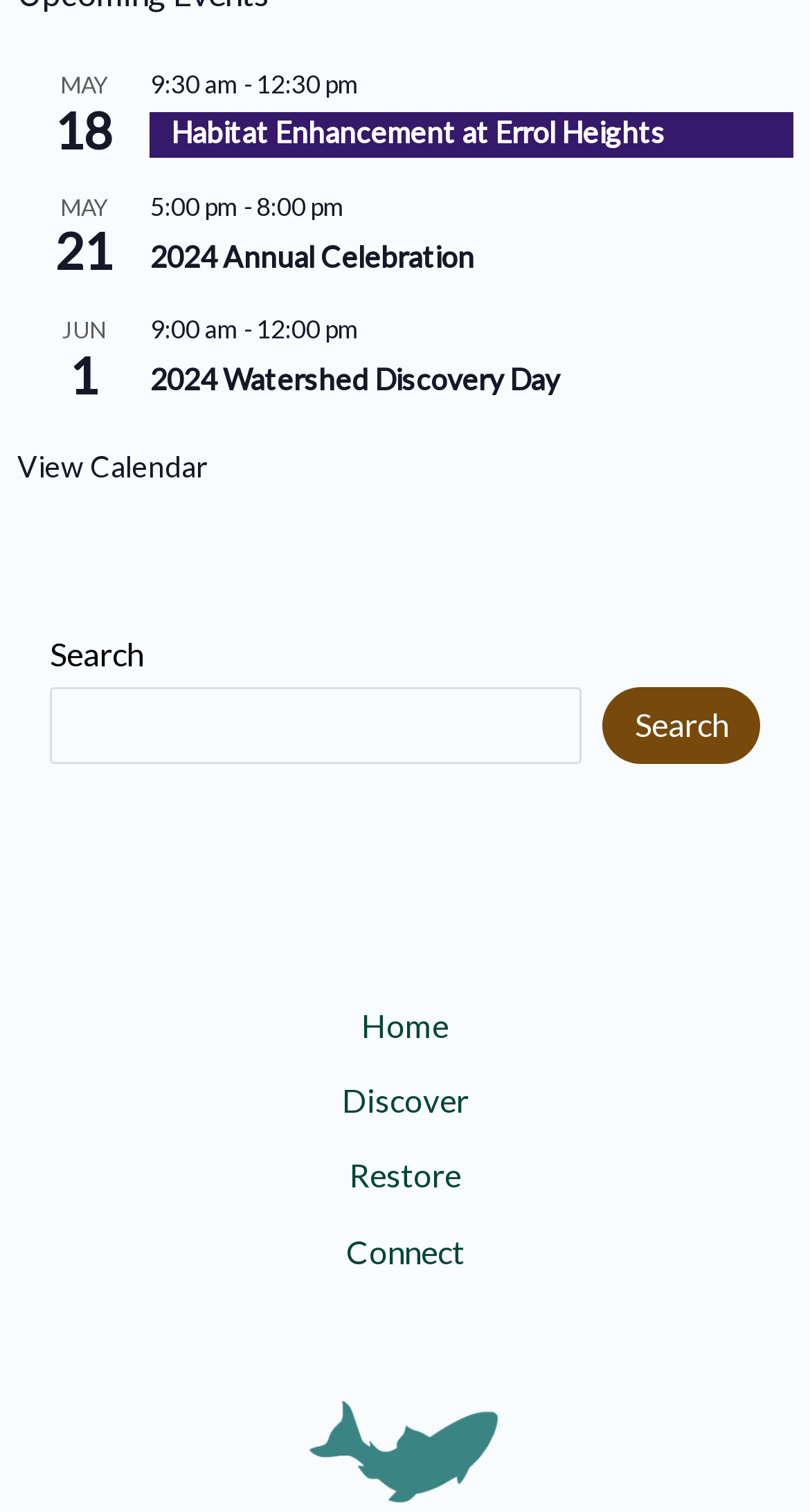Identify the bounding box for the described UI element: "View Calendar".

[0.021, 0.297, 0.255, 0.322]